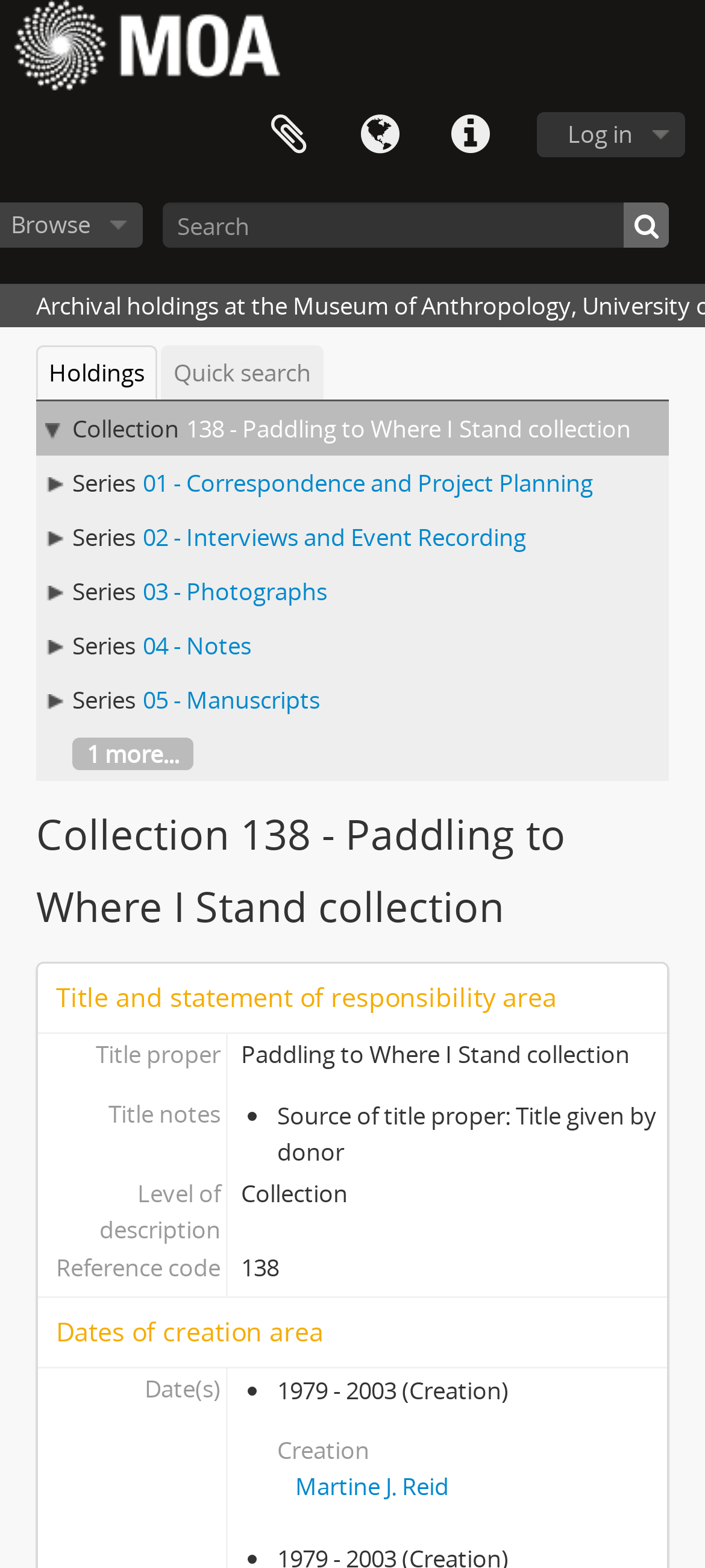Detail the features and information presented on the webpage.

The webpage is about the "Paddling to Where I Stand" collection, which is a gathering of information and writing of a book about Agnes Alfred, a Qwiqwasutinuxw Noblewoman. 

At the top left corner, there is an "AtoM" image and link. On the top right side, there are four buttons: "Log in", "Quick links", "Language", and "Clipboard". Below these buttons, there is a search bar with a textbox and a search button. 

On the left side, there are several links, including "Holdings", "Quick search", and a collection title "138 - Paddling to Where I Stand collection". Below these links, there are series titles and links, including "Correspondence and Project Planning", "Interviews and Event Recording", "Photographs", "Notes", and "Manuscripts". 

The main content area has a heading "Collection 138 - Paddling to Where I Stand collection". Below this heading, there is an "Edit title and statement of responsibility area" section, which includes a title "Paddling to Where I Stand collection" and a description "Source of title proper: Title given by donor". 

Further down, there is a "Collection" section with a title "138" and an "Edit dates of creation area" section, which includes a date range "1979 - 2003" and a description "(Creation)". Finally, there is a description list with a term and a detail, which includes a link to "Martine J. Reid".